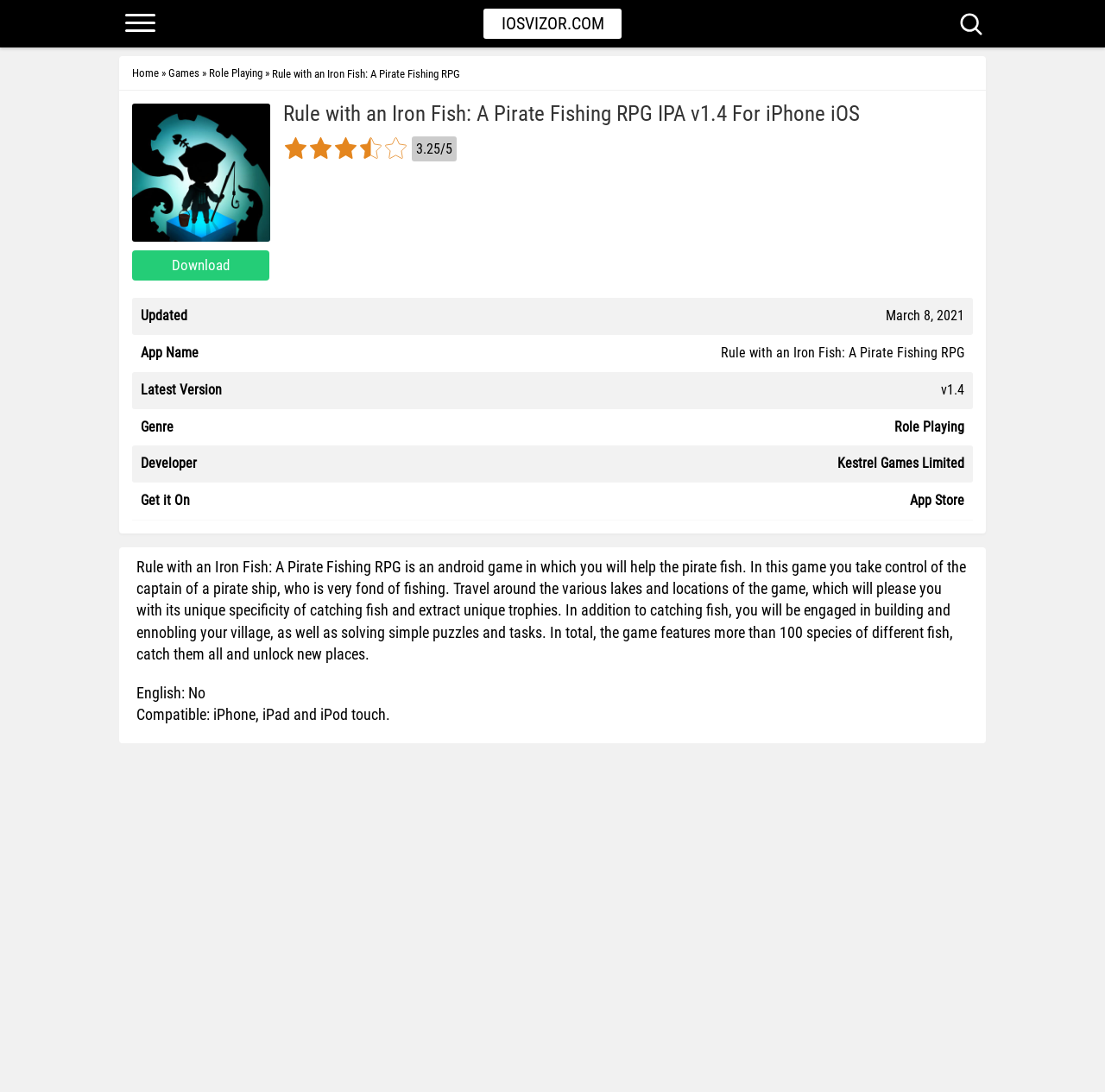Predict the bounding box for the UI component with the following description: "Digital Marketing".

None